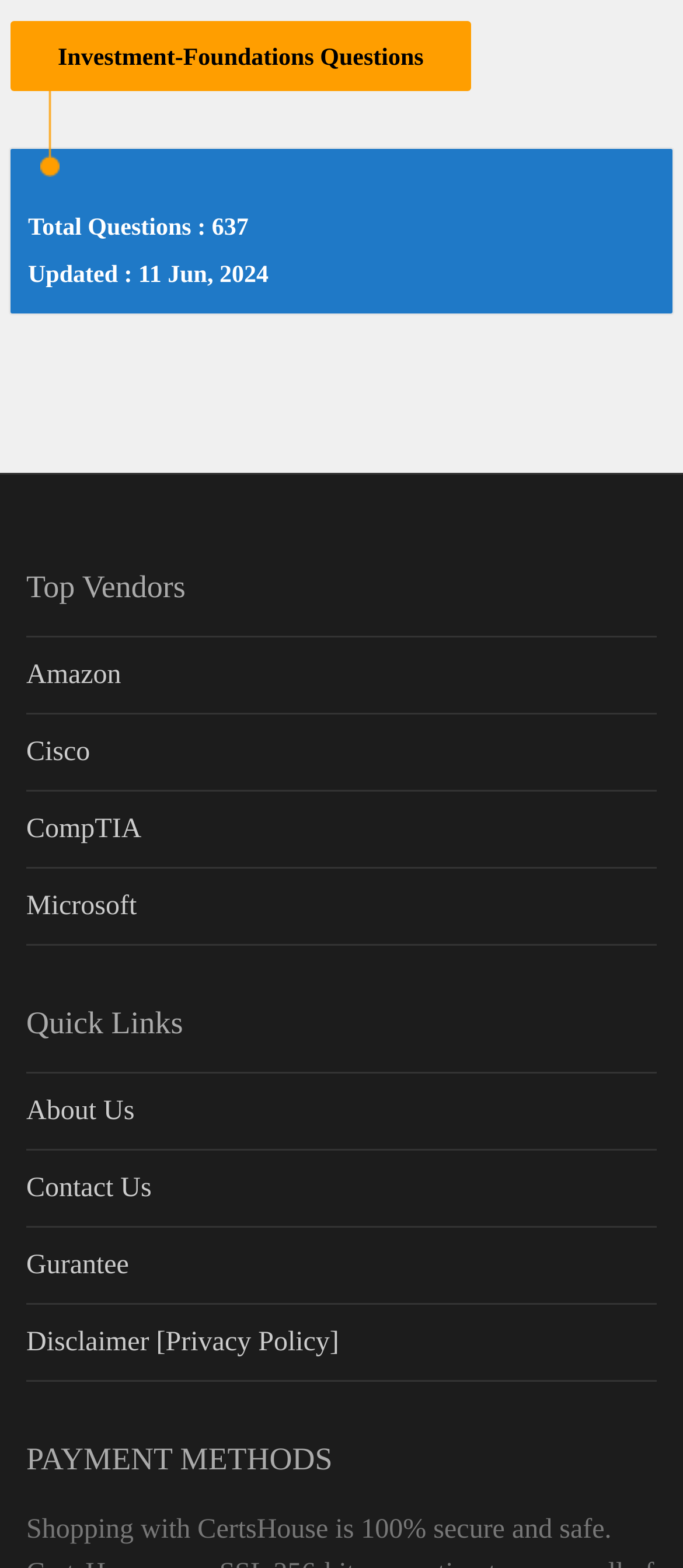What is the fourth vendor listed under Top Vendors?
Based on the image, give a concise answer in the form of a single word or short phrase.

Microsoft